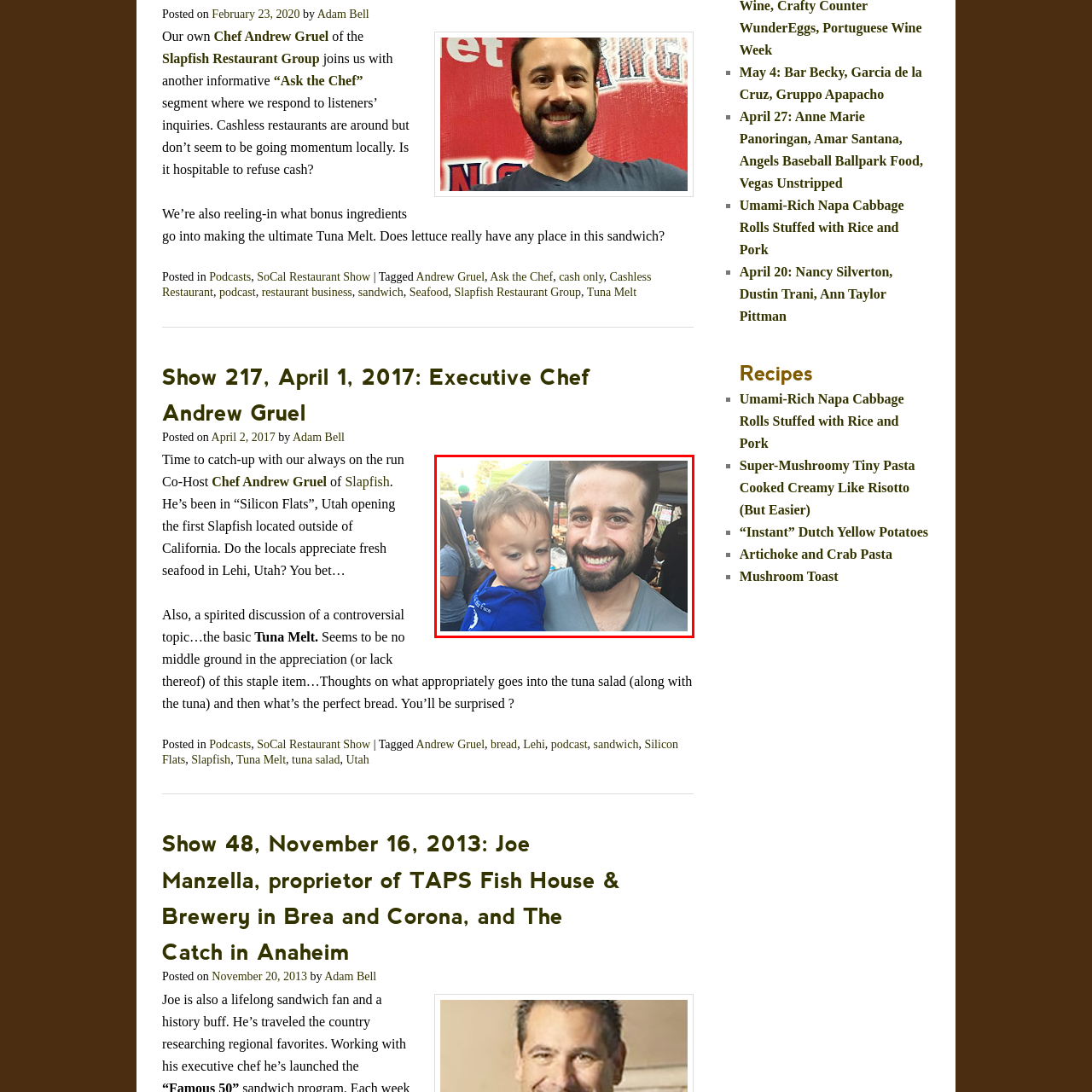Generate a detailed caption for the image that is outlined by the red border.

The image captures a joyful moment between Chef Andrew Gruel and a young child at what appears to be a lively outdoor event, likely a food festival or market. Gruel, known for his role with the Slapfish Restaurant Group, is smiling broadly while holding the child, who is wearing a blue shirt. The background hints at a bustling atmosphere, with numerous people and food-related activities visible, suggesting a vibrant community gathering where good food and family moments are celebrated. This image embodies the warmth of familial connections in culinary settings, showcasing both personal and professional aspects of life as a chef.